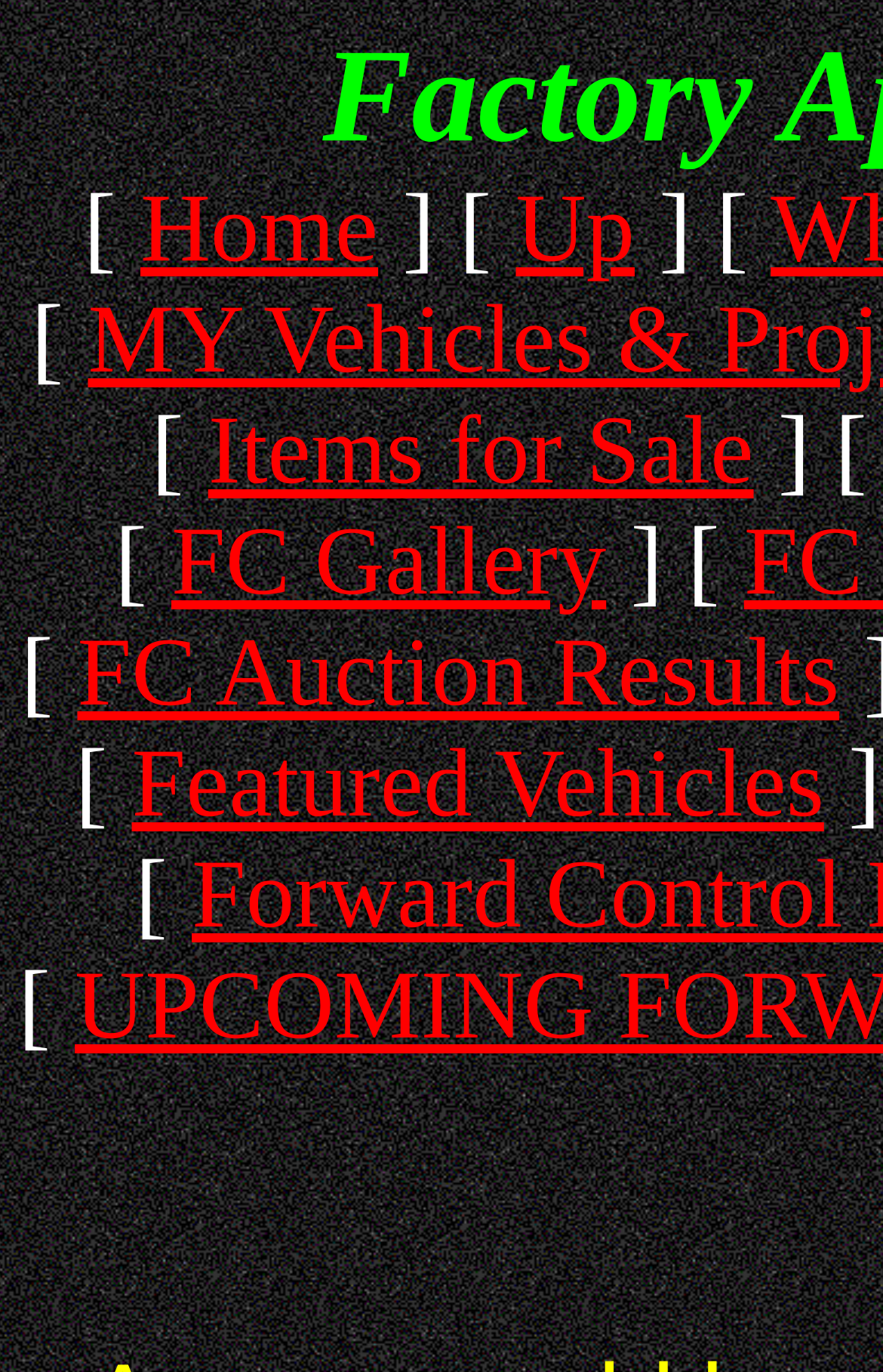Predict the bounding box of the UI element that fits this description: "FC Auction Results".

[0.088, 0.452, 0.95, 0.53]